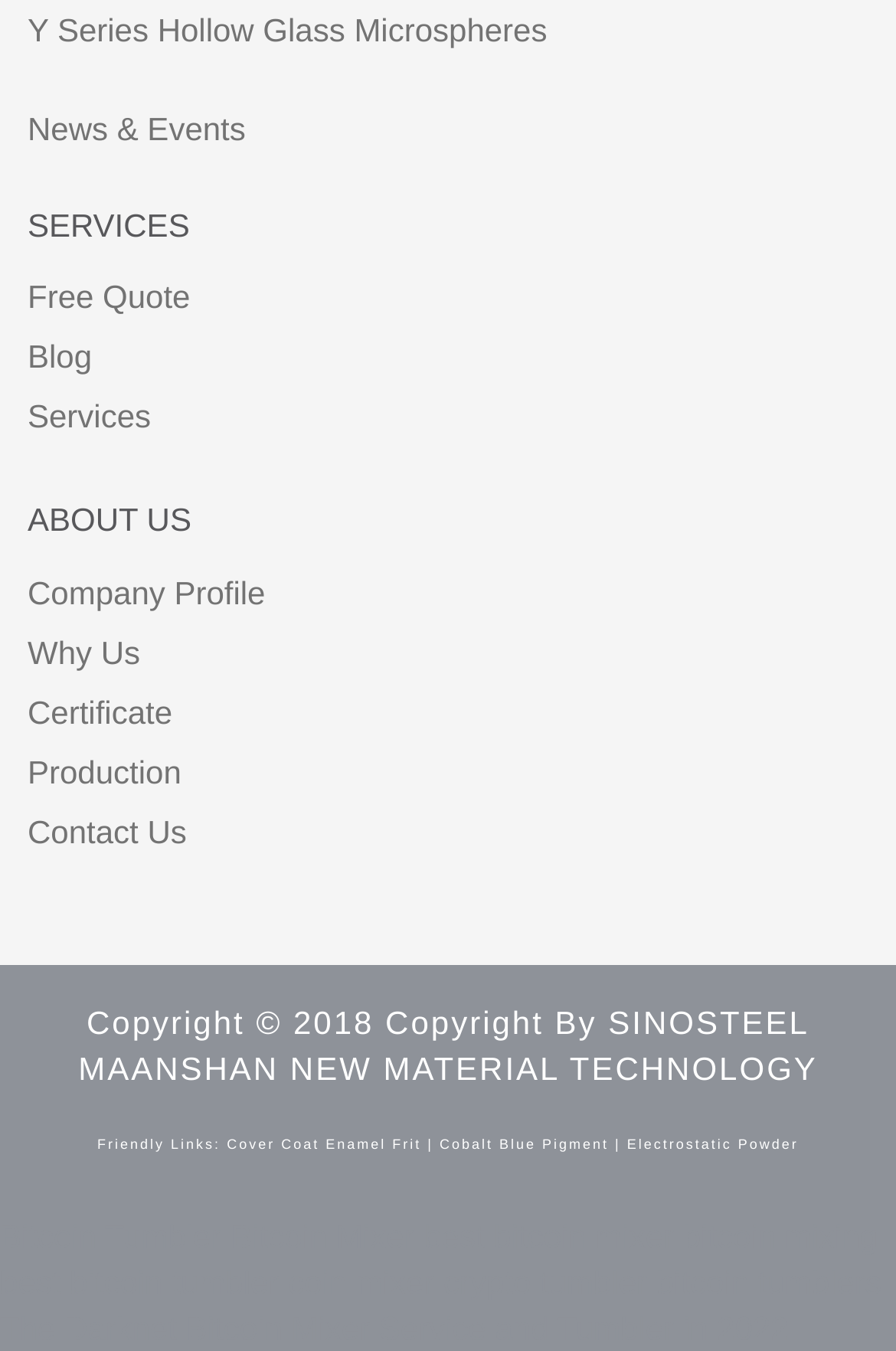From the details in the image, provide a thorough response to the question: What is the first link under the 'SERVICES' heading?

The 'SERVICES' heading is located at the top of the webpage, and the first link under it is 'Free Quote', which is located at coordinates [0.031, 0.206, 0.212, 0.233].